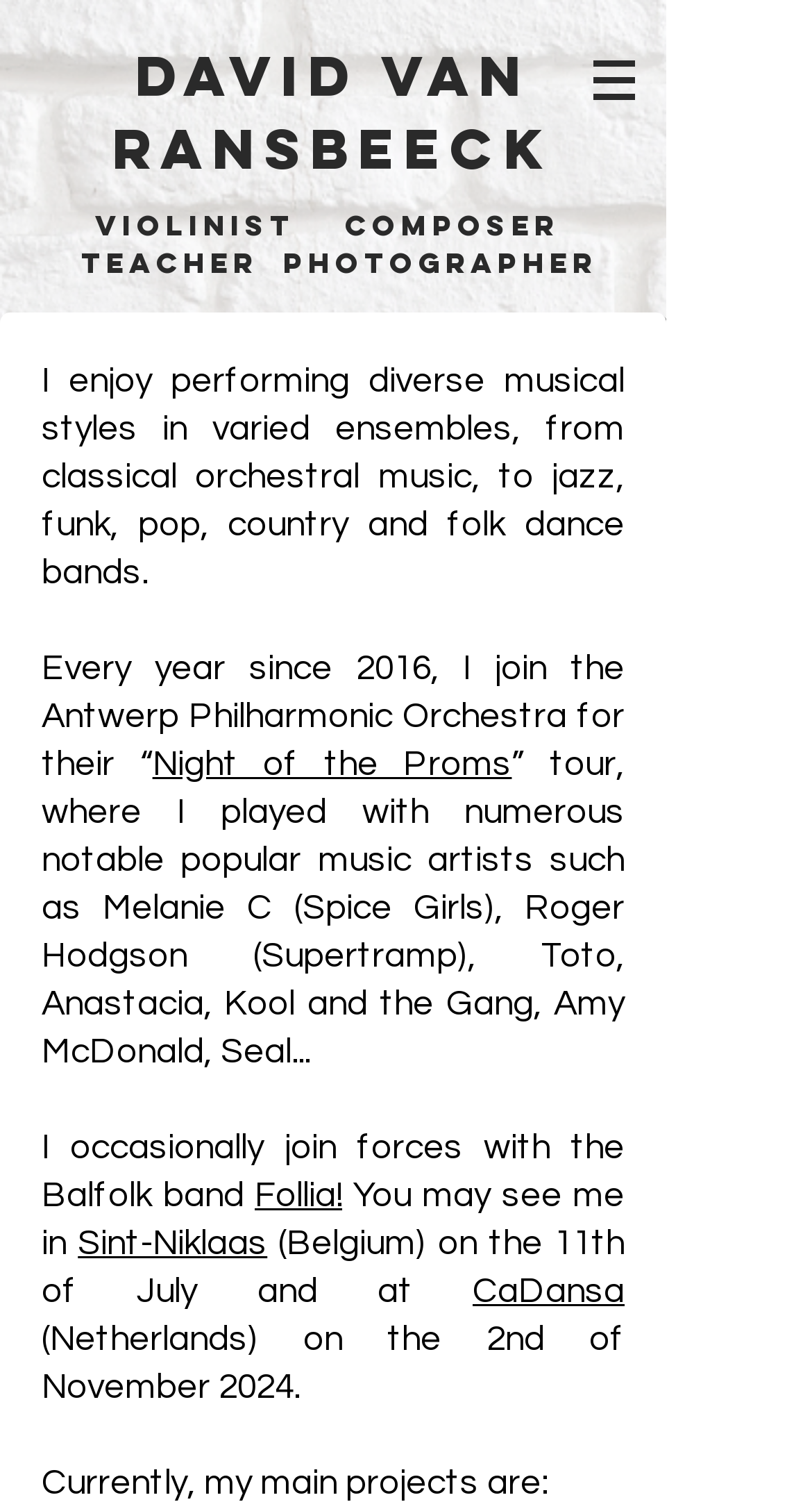What is the date of the event David Van Ransbeeck will attend in CaDansa?
Examine the image and provide an in-depth answer to the question.

From the text 'You may see me in Sint-Niklaas (Belgium) on the 11th of July and at CaDansa (Netherlands) on the 2nd of November 2024.' on the webpage, we can determine that David Van Ransbeeck will attend an event in CaDansa on the 2nd of November 2024.